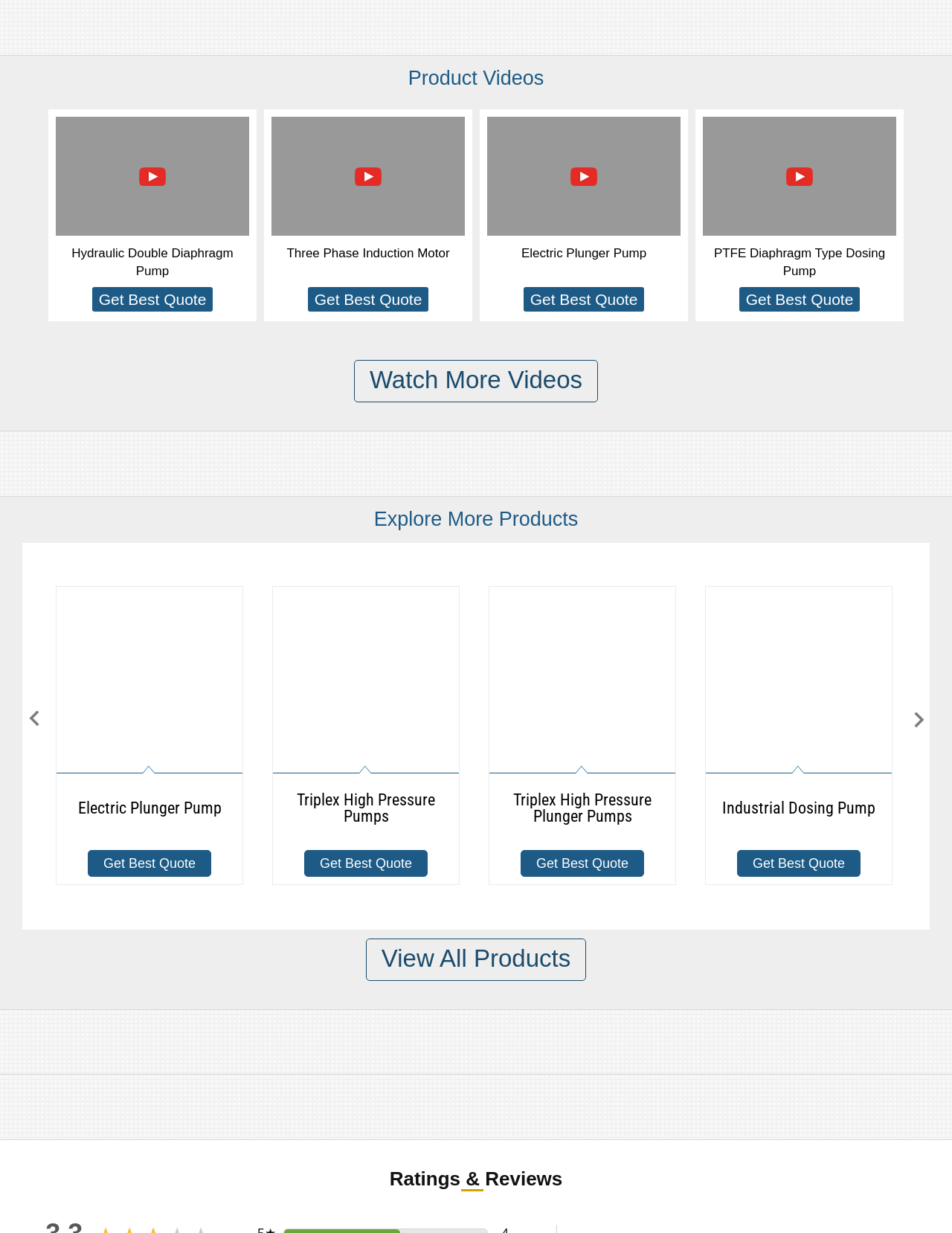Please determine the bounding box coordinates of the area that needs to be clicked to complete this task: 'Watch more product videos'. The coordinates must be four float numbers between 0 and 1, formatted as [left, top, right, bottom].

[0.372, 0.292, 0.628, 0.326]